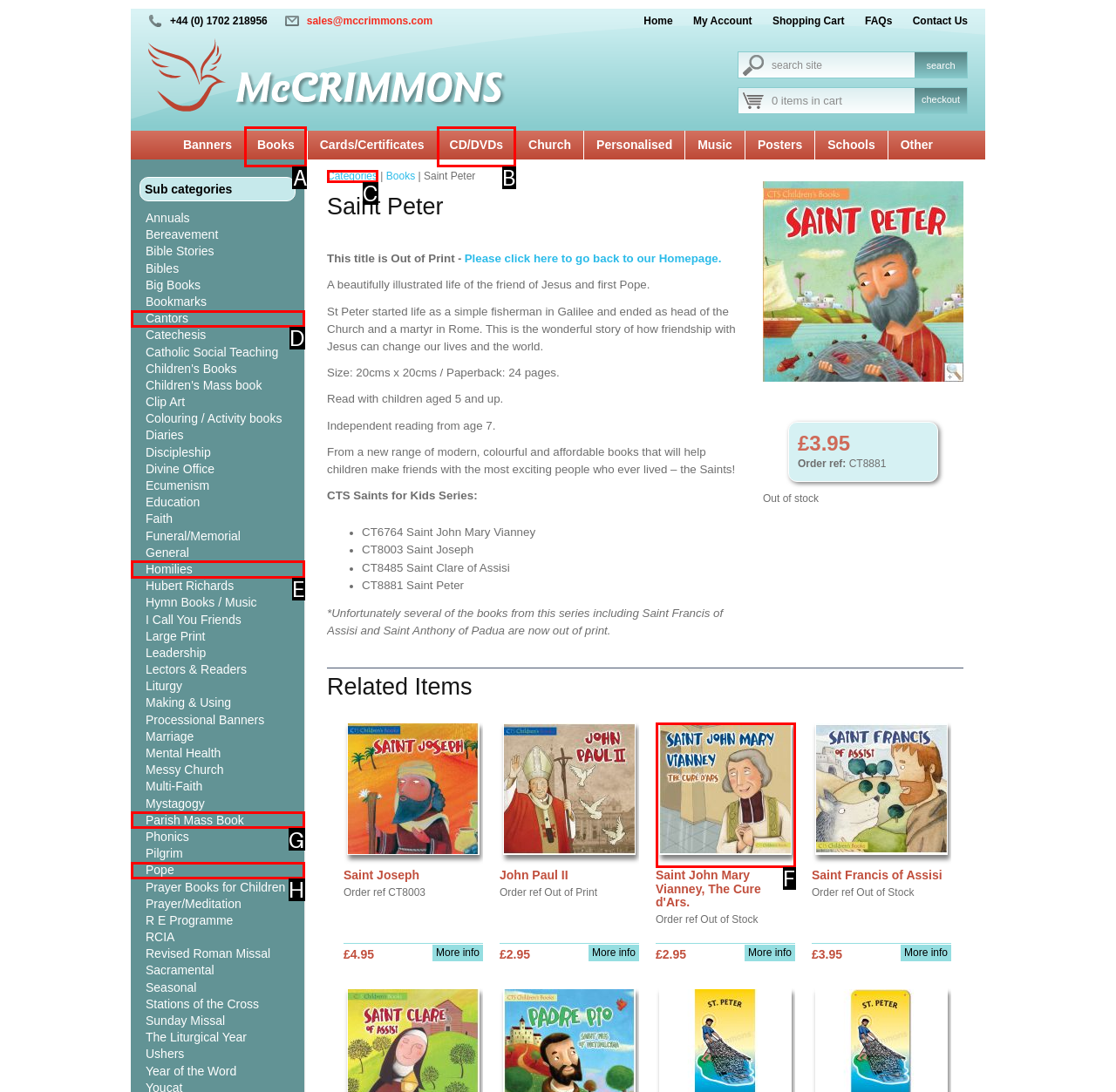Find the option that best fits the description: Parish Mass Book. Answer with the letter of the option.

G